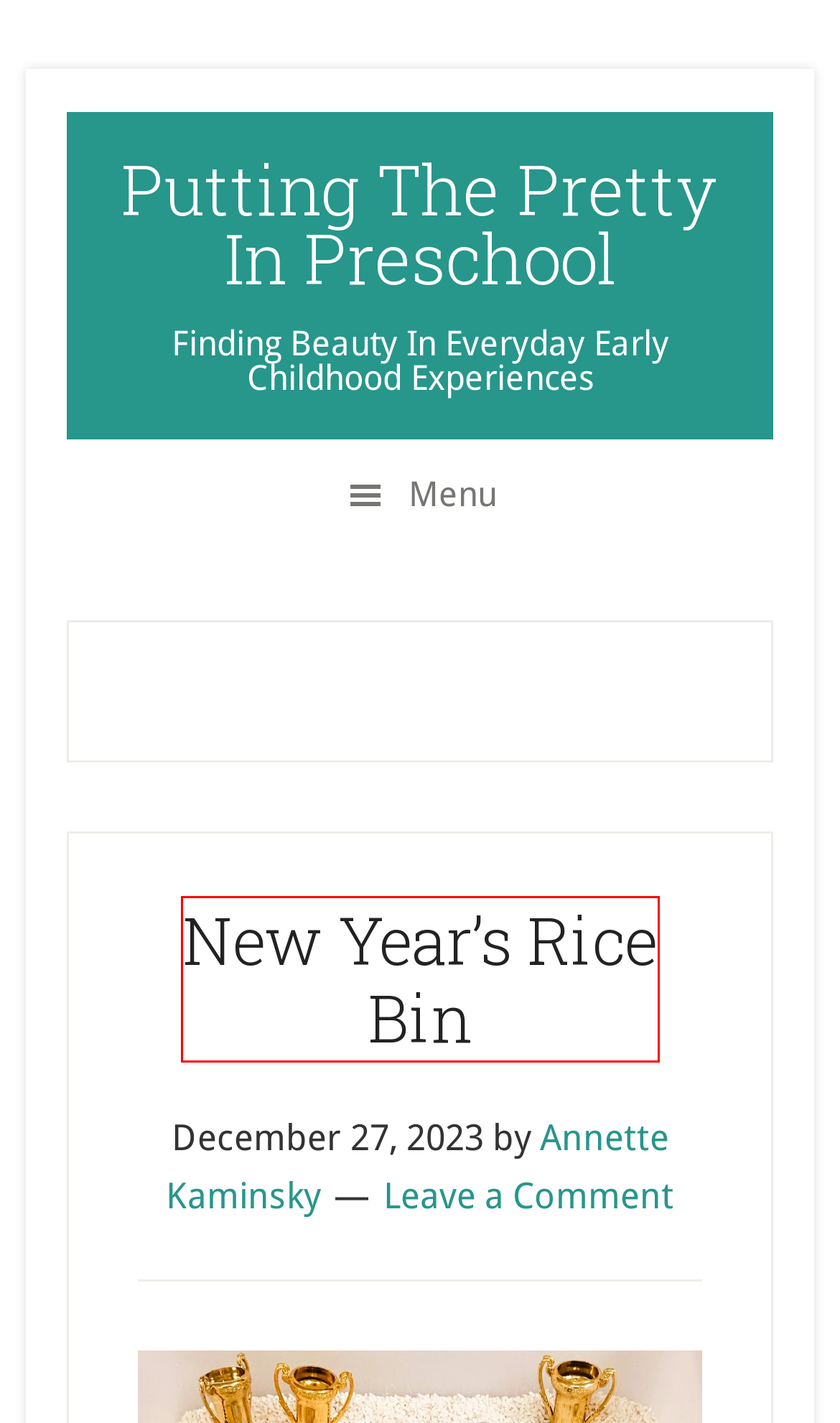Review the webpage screenshot provided, noting the red bounding box around a UI element. Choose the description that best matches the new webpage after clicking the element within the bounding box. The following are the options:
A. sensory bin
B. colors
C. New Year’s Rice Bin
D. Annette Kaminsky
E. Happy New Year Art And Math Activities
F. crafts
G. Putting The Pretty In Preschool – Finding Beauty In Everyday Early Childhood Experiences
H. New Year’s Sensory Tray

C